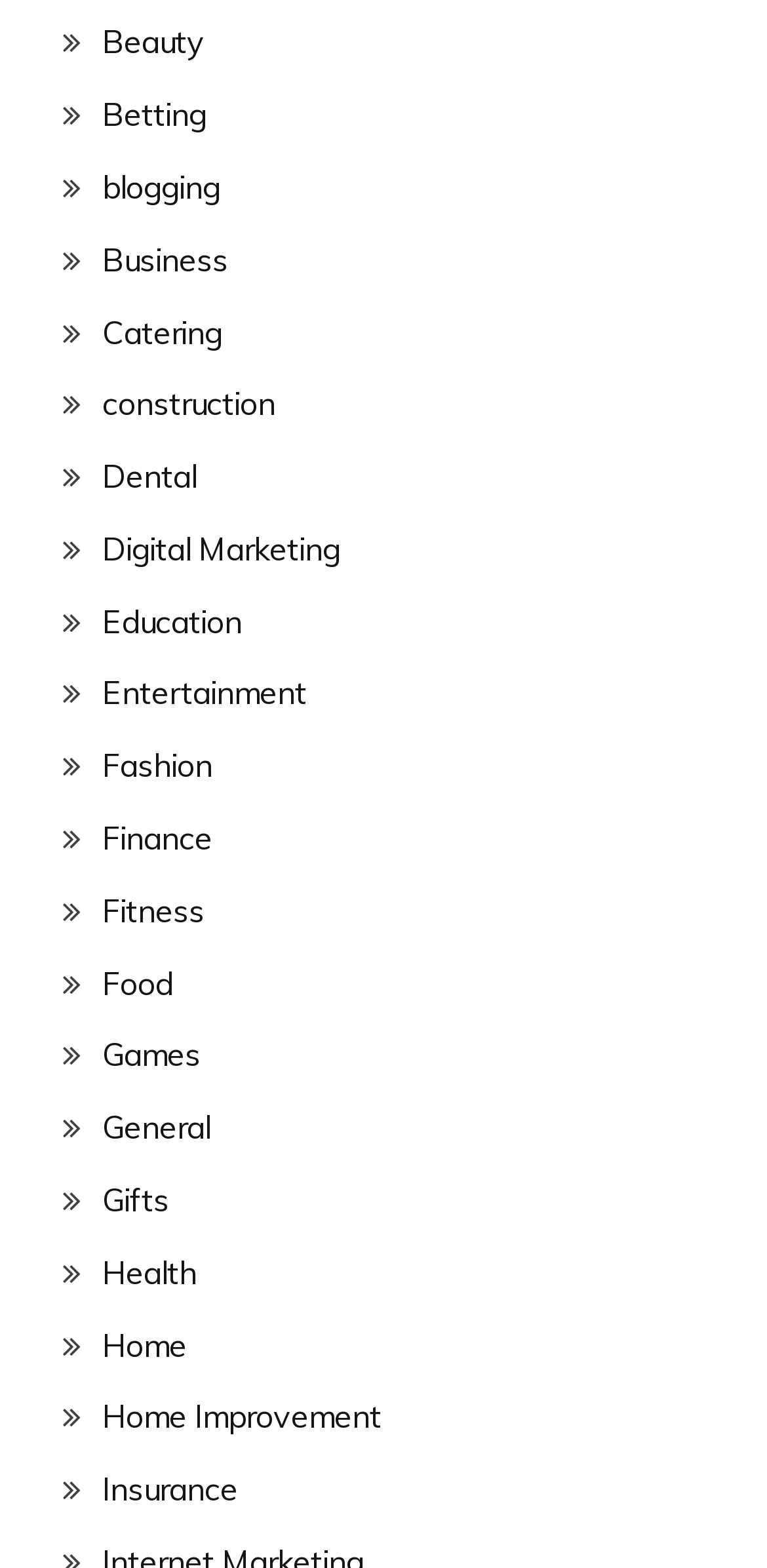Locate the bounding box coordinates of the clickable area needed to fulfill the instruction: "go to Fitness".

[0.133, 0.568, 0.267, 0.593]